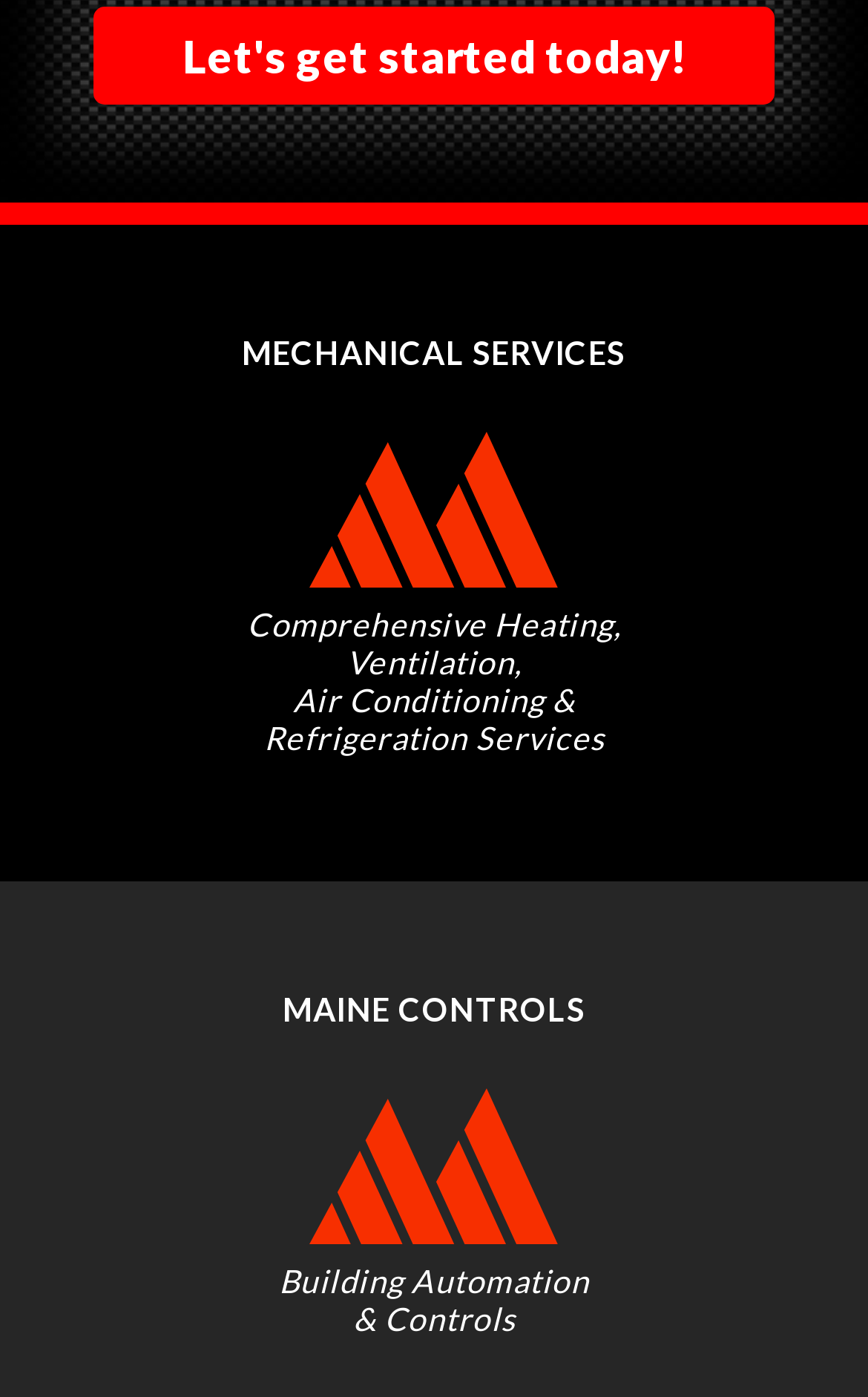Respond with a single word or short phrase to the following question: 
What is the text on the first link?

Let's get started today!